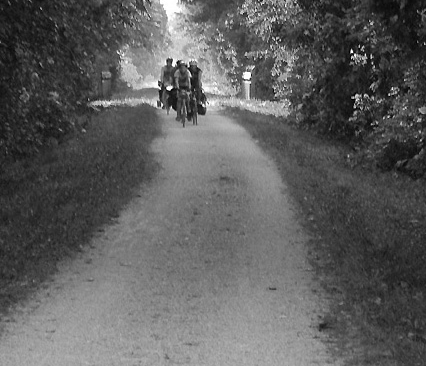Explain all the elements you observe in the image.

The image captures a serene scene along a winding trail in Missouri, where a group of cyclists rides together down a peaceful path surrounded by lush greenery. The atmosphere suggests a sense of camaraderie among the bikers, reflecting their shared experience as they navigate the country landscape. Sunlight filters gently through the trees, creating a soft, inviting glow that enhances the tranquil mood of the surroundings. This snapshot evokes feelings of nostalgia and connection, reminiscent of classic literary journeys, as the cyclists embody the spirit of exploration and adventure in the great outdoors.